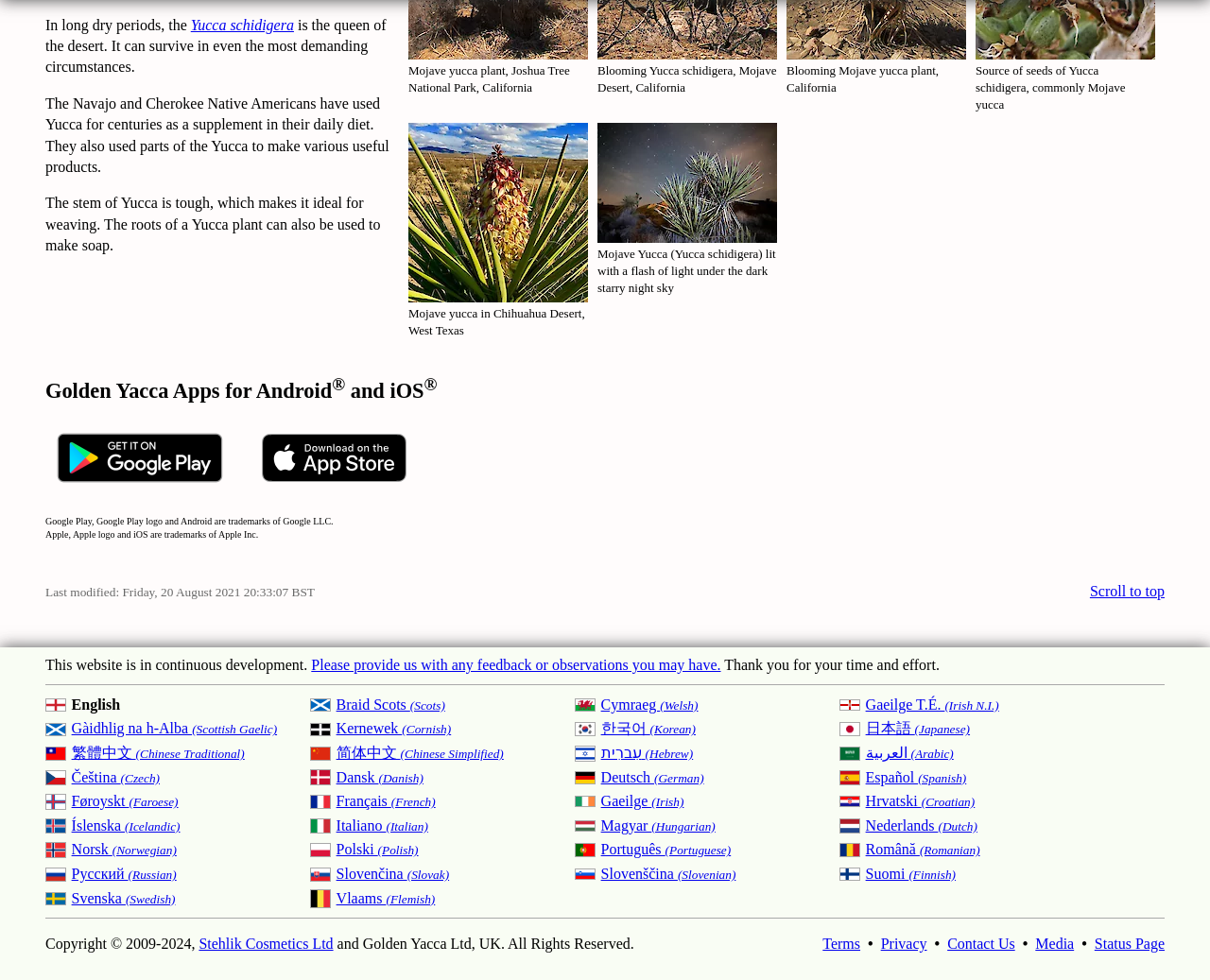Identify the bounding box coordinates of the area that should be clicked in order to complete the given instruction: "Scroll to top". The bounding box coordinates should be four float numbers between 0 and 1, i.e., [left, top, right, bottom].

[0.901, 0.593, 0.962, 0.615]